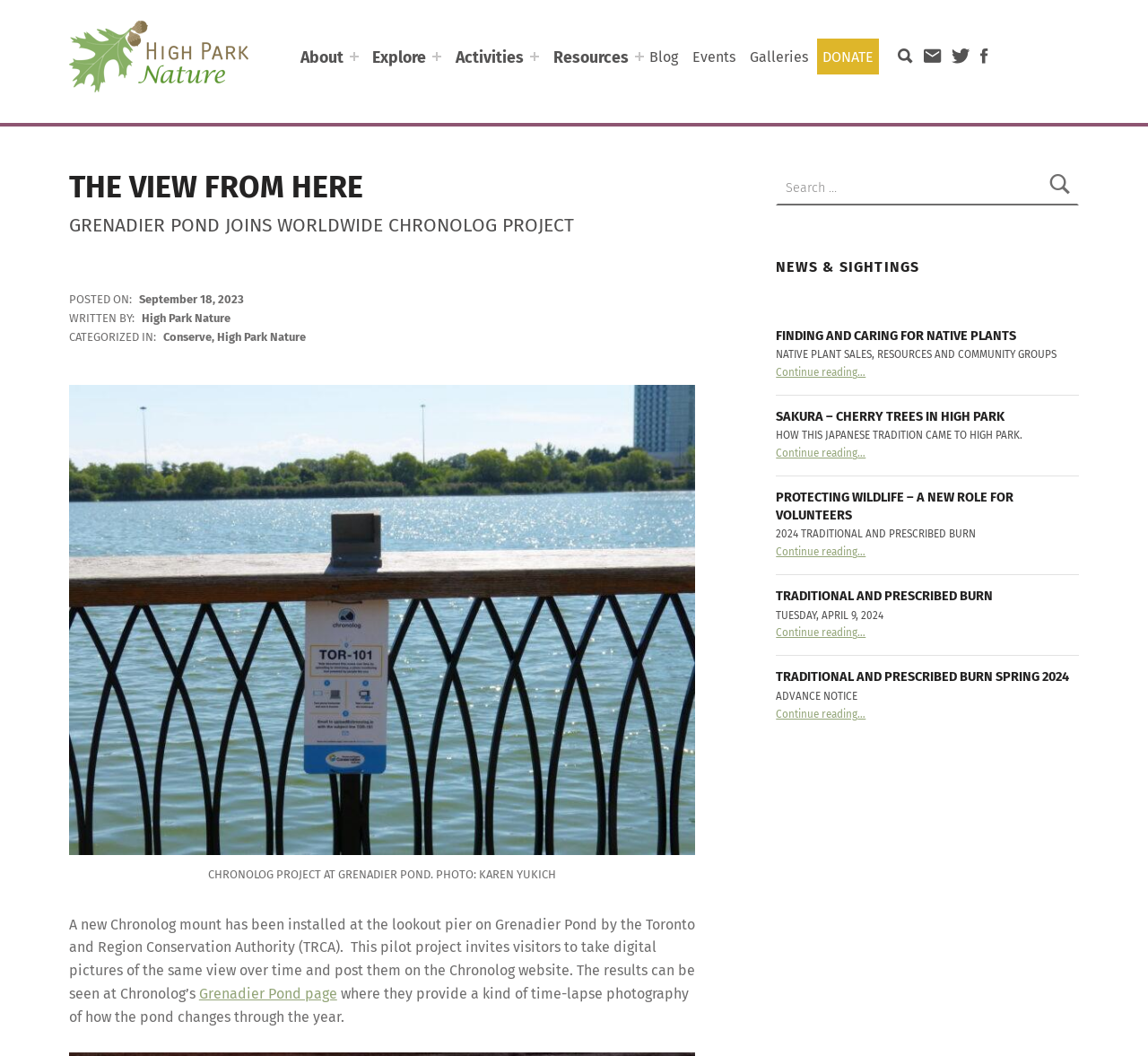Based on the image, please respond to the question with as much detail as possible:
What is the date of the Traditional and Prescribed Burn event?

I found the answer by looking at the article headings in the sidebar. One of the headings mentions 'Traditional and Prescribed Burn Tuesday, April 9, 2024'.